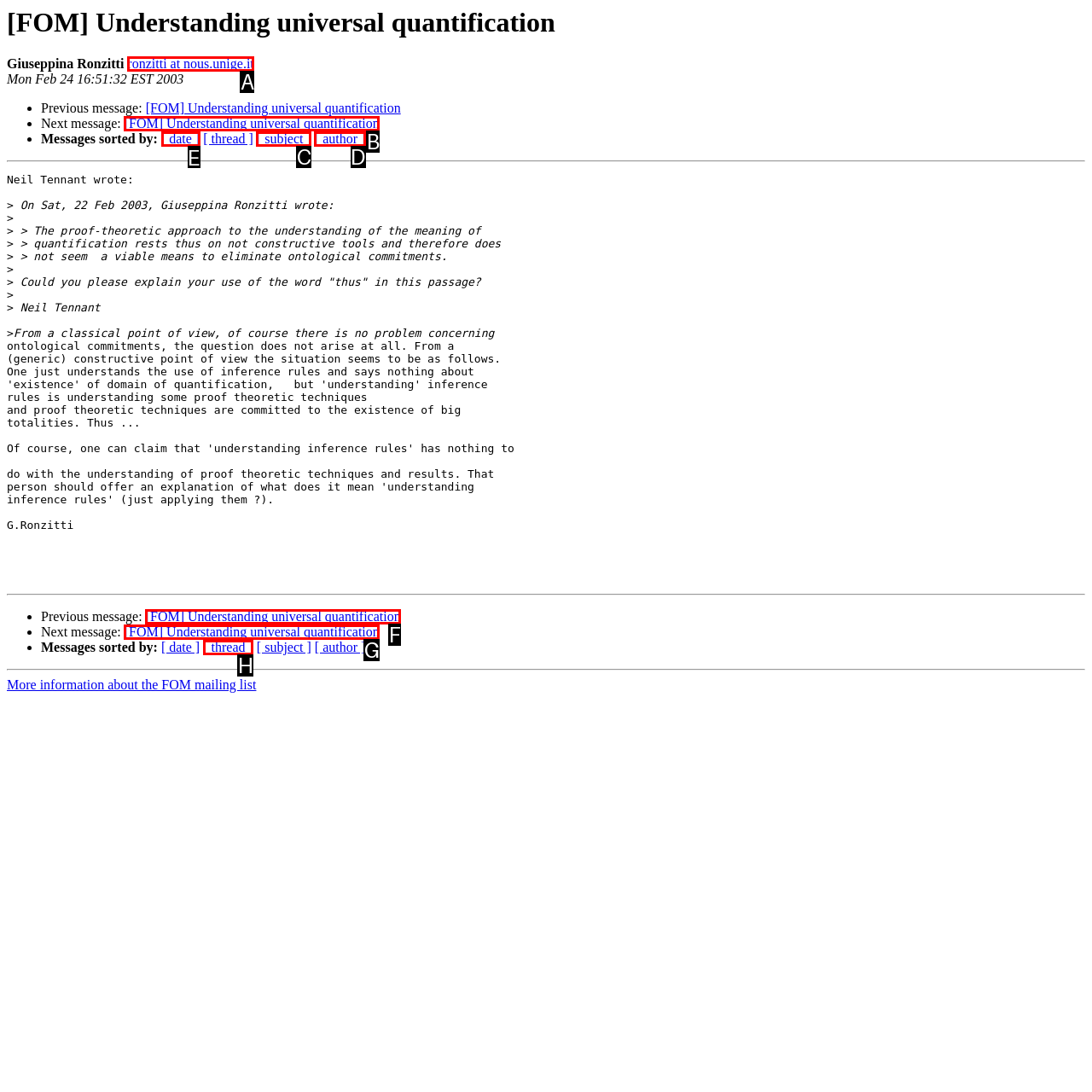Identify the letter of the option to click in order to Sort messages by date. Answer with the letter directly.

E